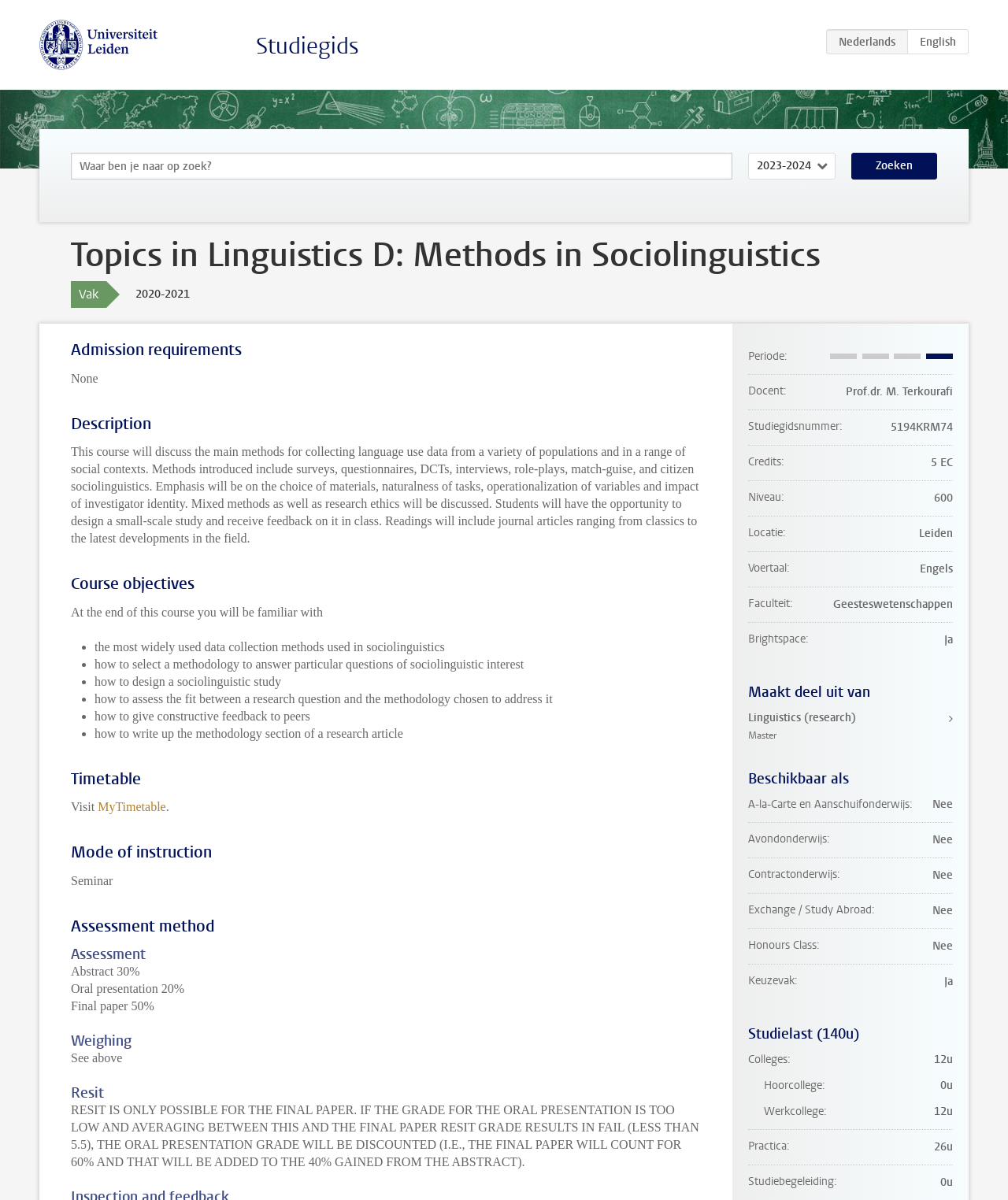What is the mode of instruction of the course?
Please describe in detail the information shown in the image to answer the question.

The mode of instruction is obtained from the static text element with the text 'Seminar' which is located under the heading 'Mode of instruction'.